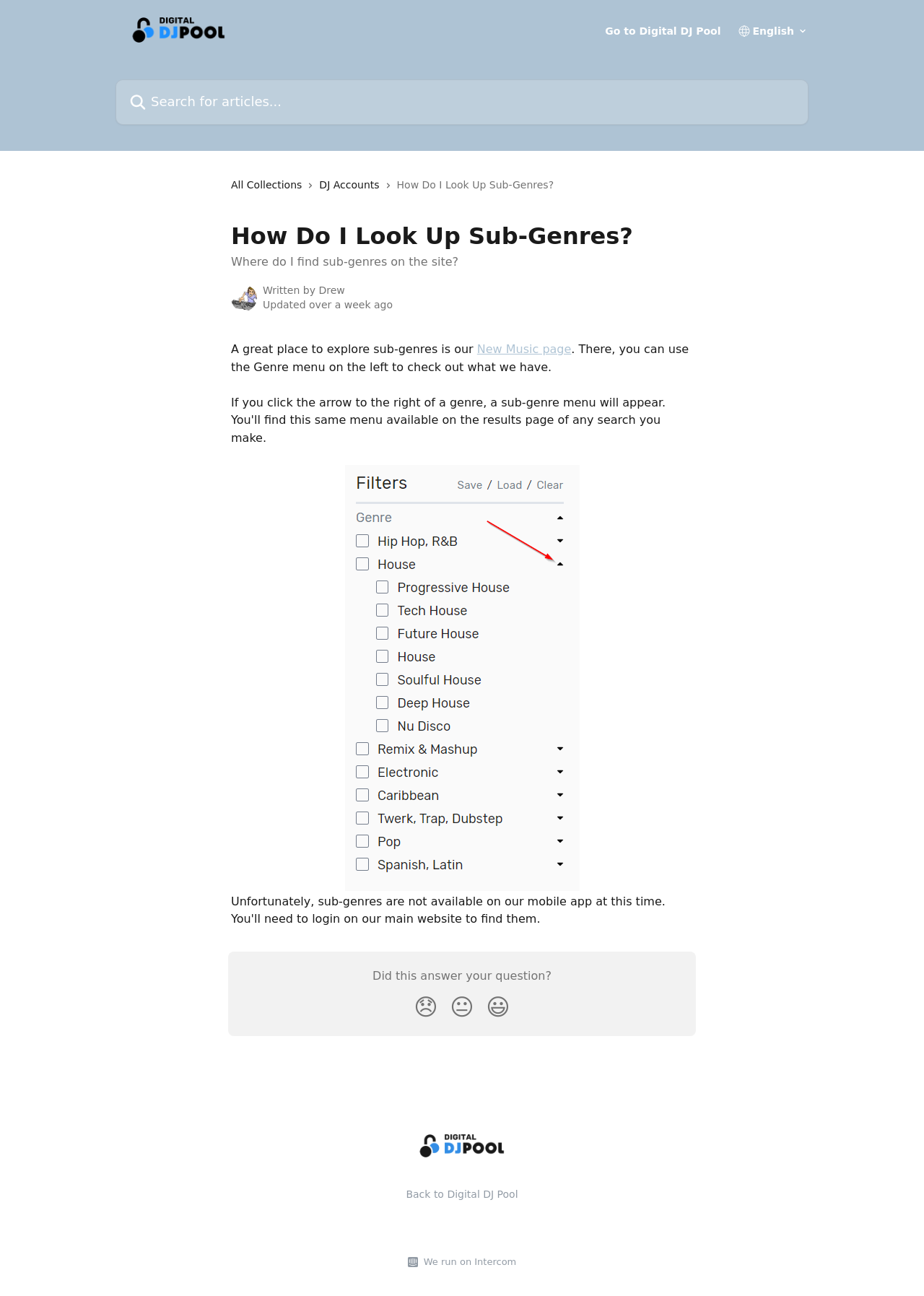Find the bounding box coordinates of the element I should click to carry out the following instruction: "Go back to Digital DJ Pool".

[0.439, 0.917, 0.561, 0.926]